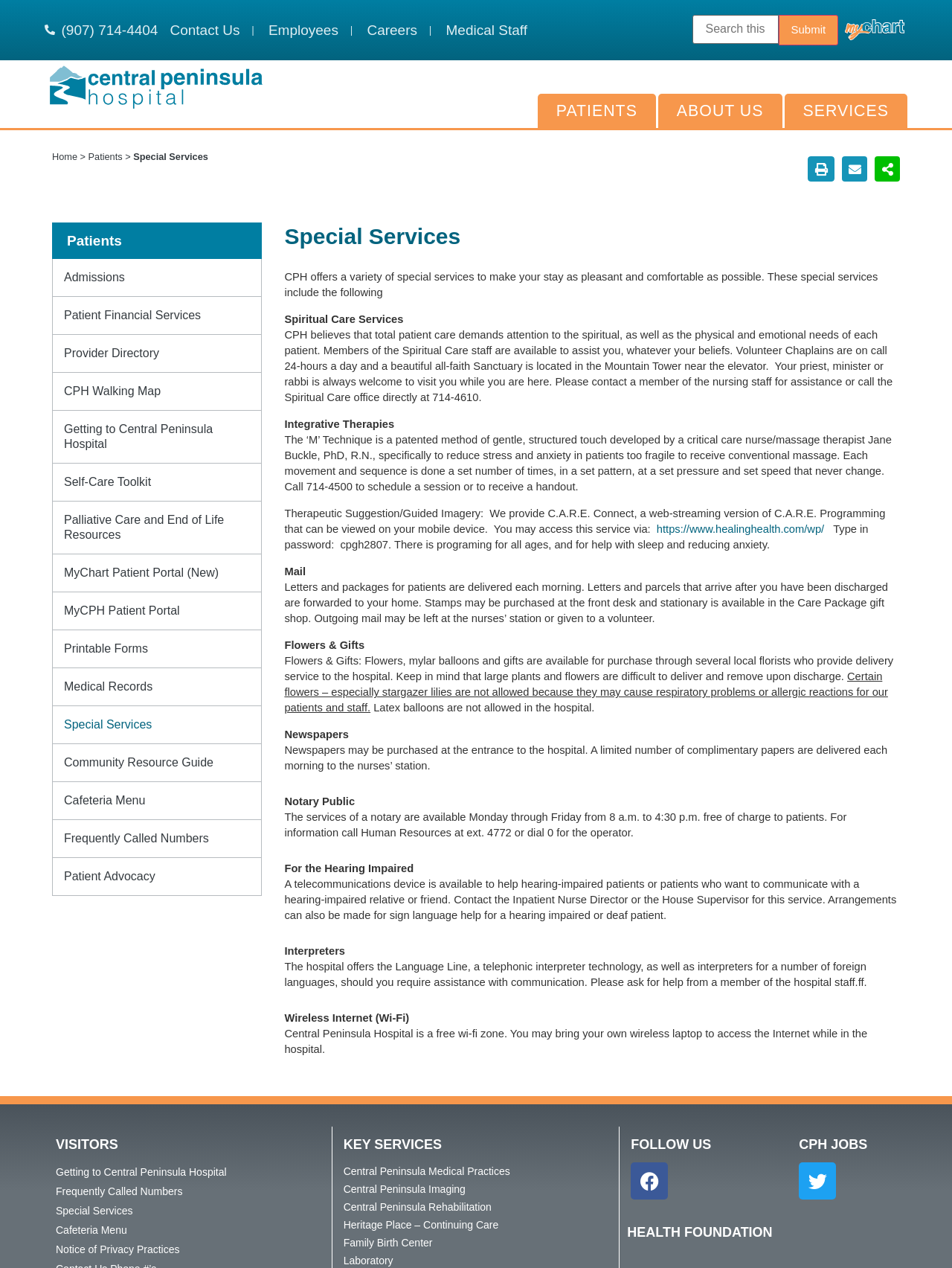Identify the bounding box coordinates for the UI element described as follows: Central Peninsula Medical Practices. Use the format (top-left x, top-left y, bottom-right x, bottom-right y) and ensure all values are floating point numbers between 0 and 1.

[0.361, 0.917, 0.639, 0.931]